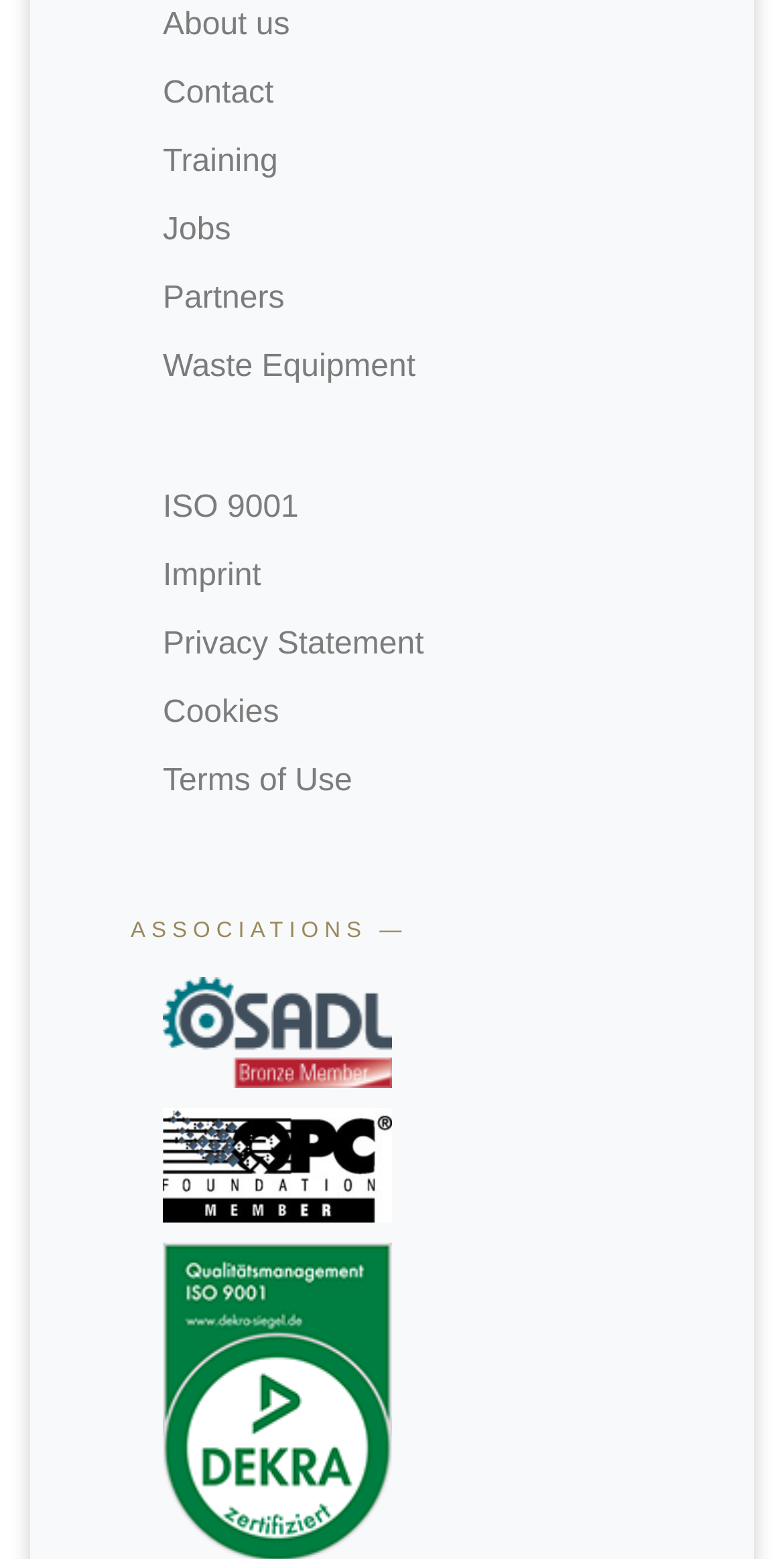What is the first link in the top navigation menu?
Using the image provided, answer with just one word or phrase.

About us